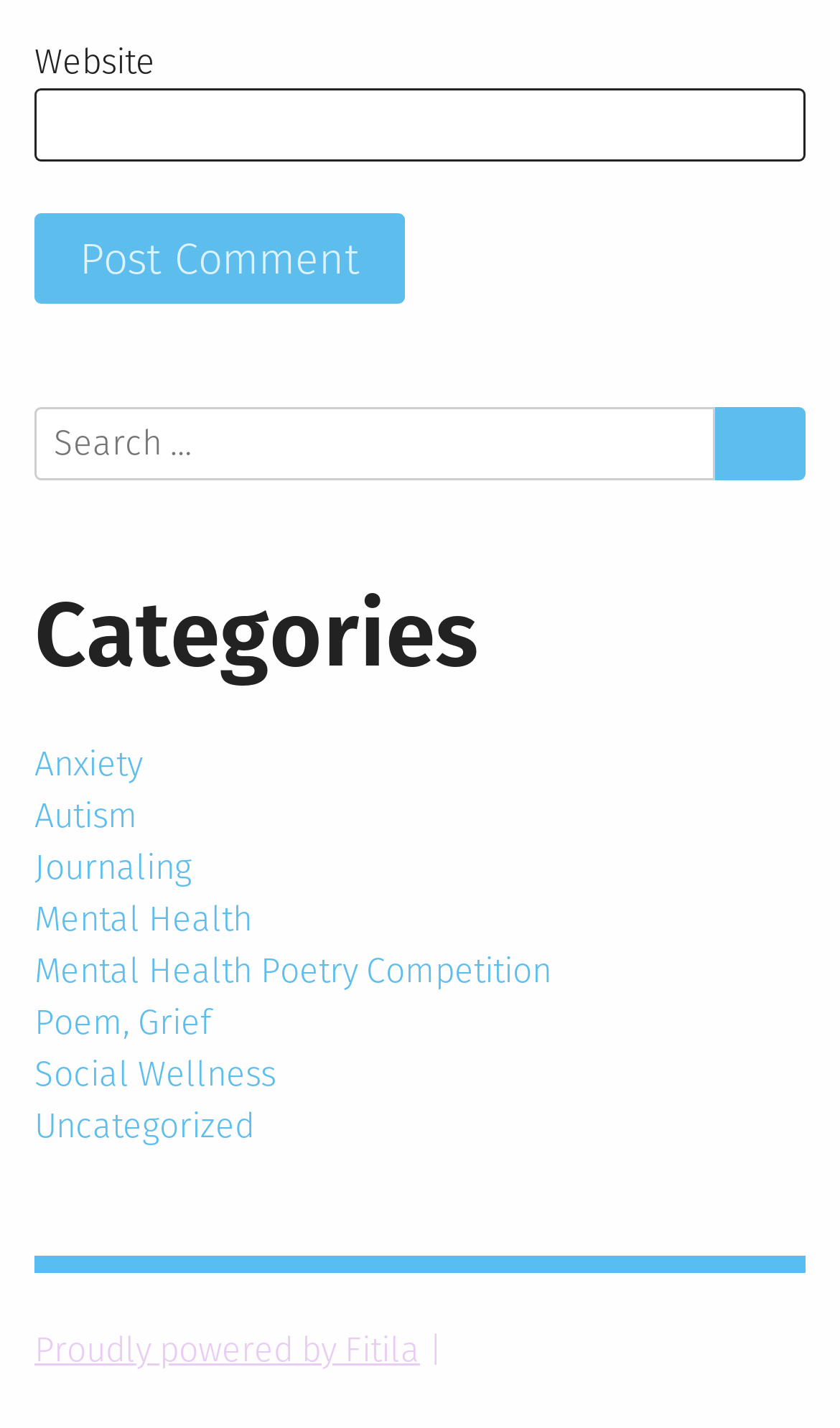Using a single word or phrase, answer the following question: 
What is the function of the button in the search section?

To search